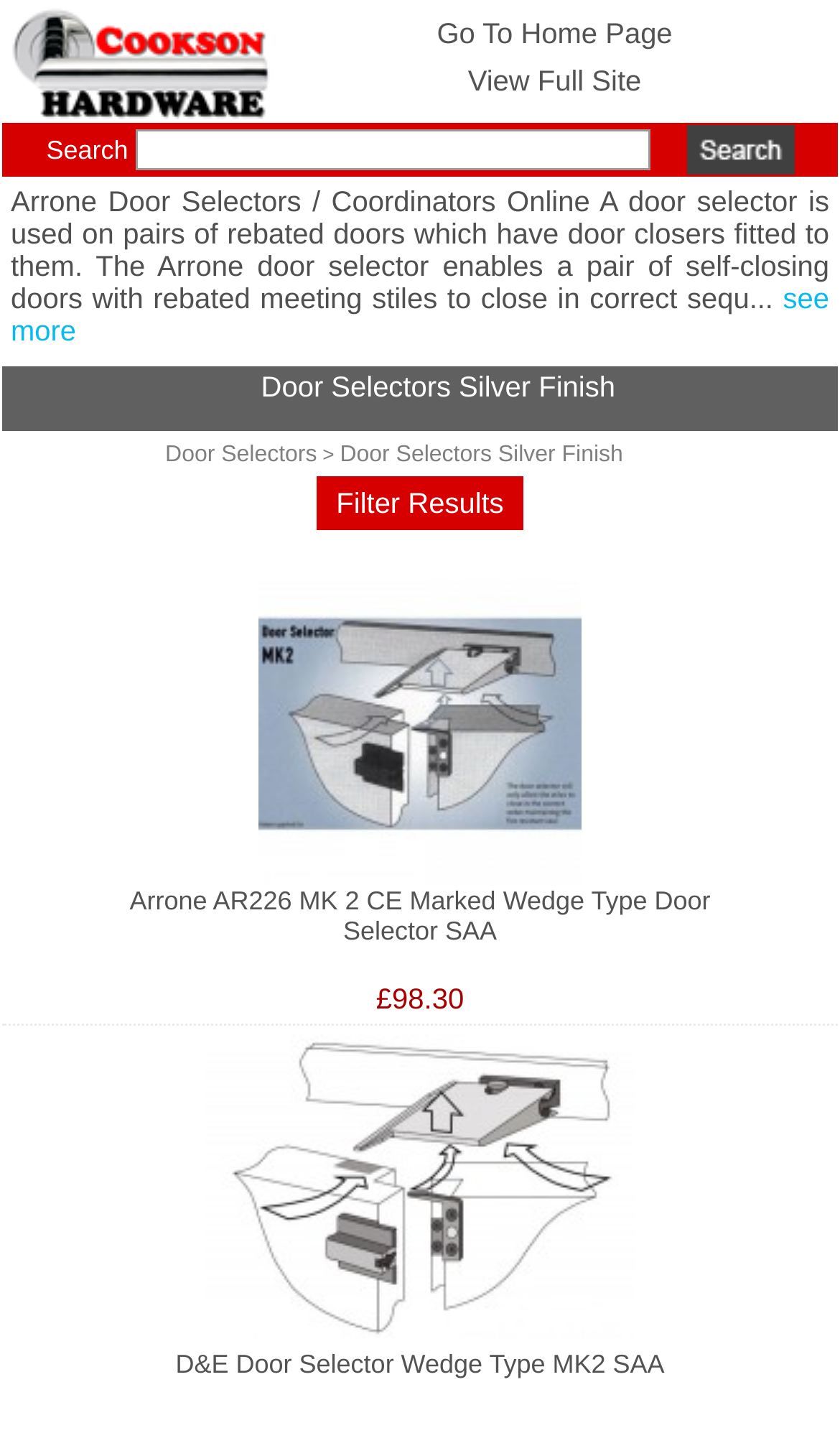Based on the element description: "£98.30", identify the UI element and provide its bounding box coordinates. Use four float numbers between 0 and 1, [left, top, right, bottom].

[0.448, 0.677, 0.552, 0.699]